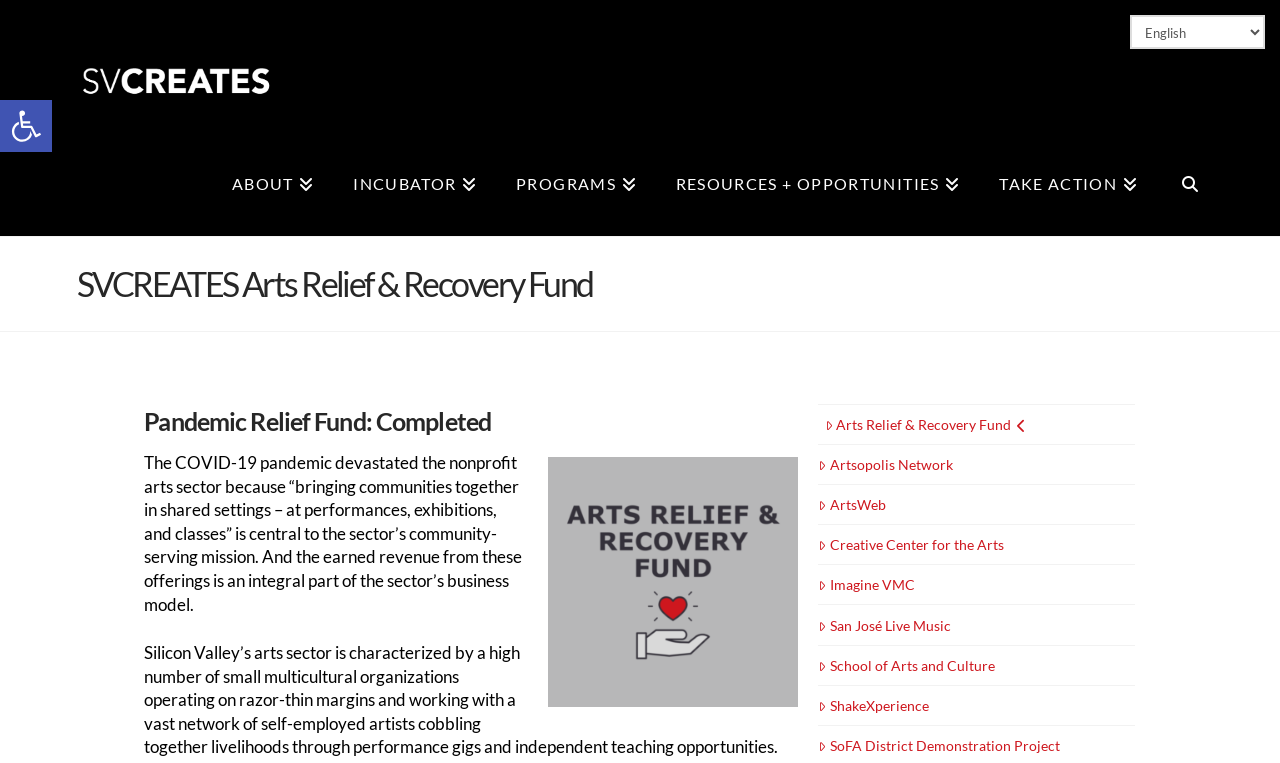Identify the bounding box coordinates for the element you need to click to achieve the following task: "Explore Arts Relief & Recovery Fund". Provide the bounding box coordinates as four float numbers between 0 and 1, in the form [left, top, right, bottom].

[0.639, 0.542, 0.802, 0.57]